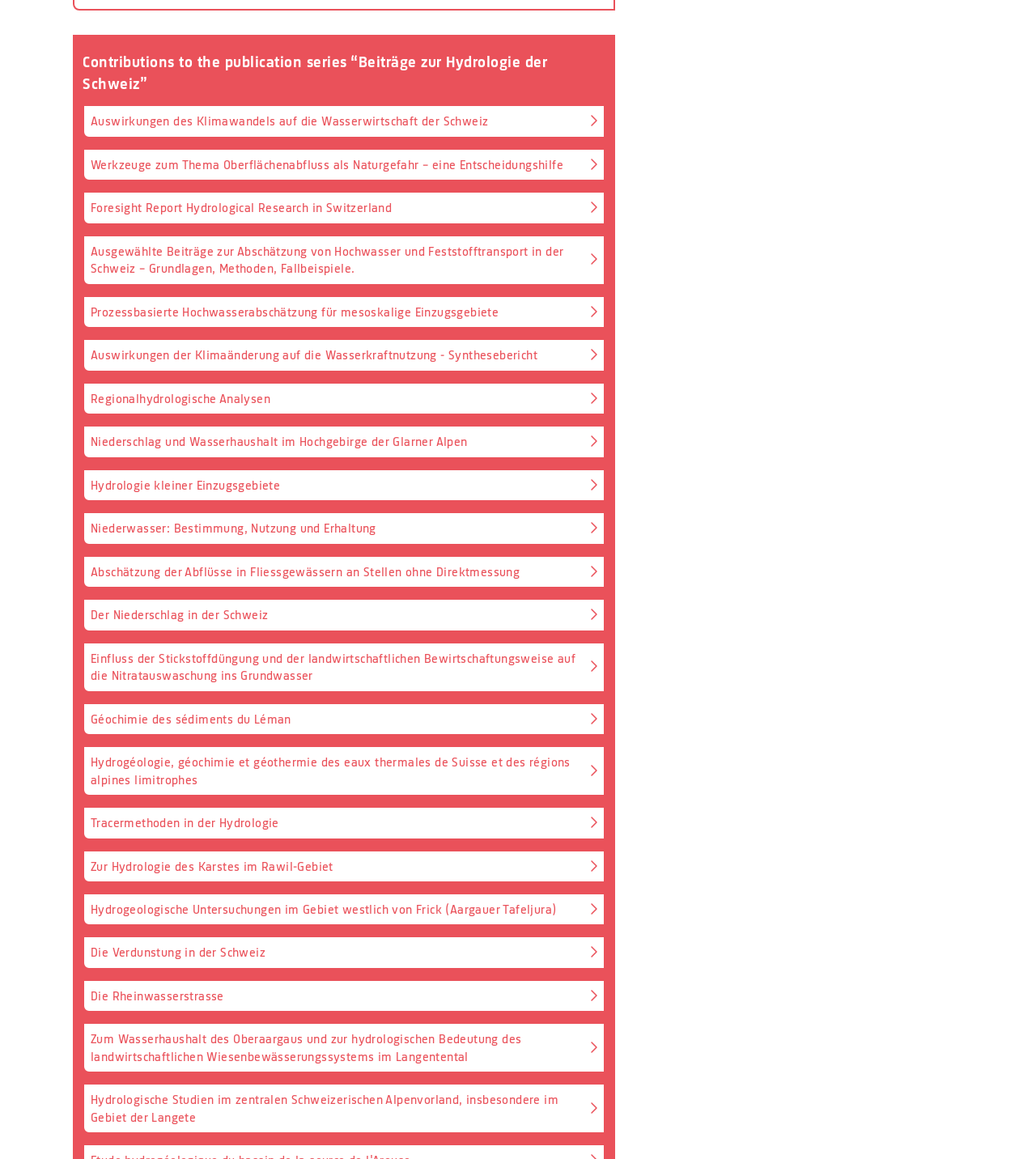Find the bounding box coordinates of the element I should click to carry out the following instruction: "Discover Prozessbasierte Hochwasserabschätzung für mesoskalige Einzugsgebiete".

[0.08, 0.255, 0.584, 0.284]